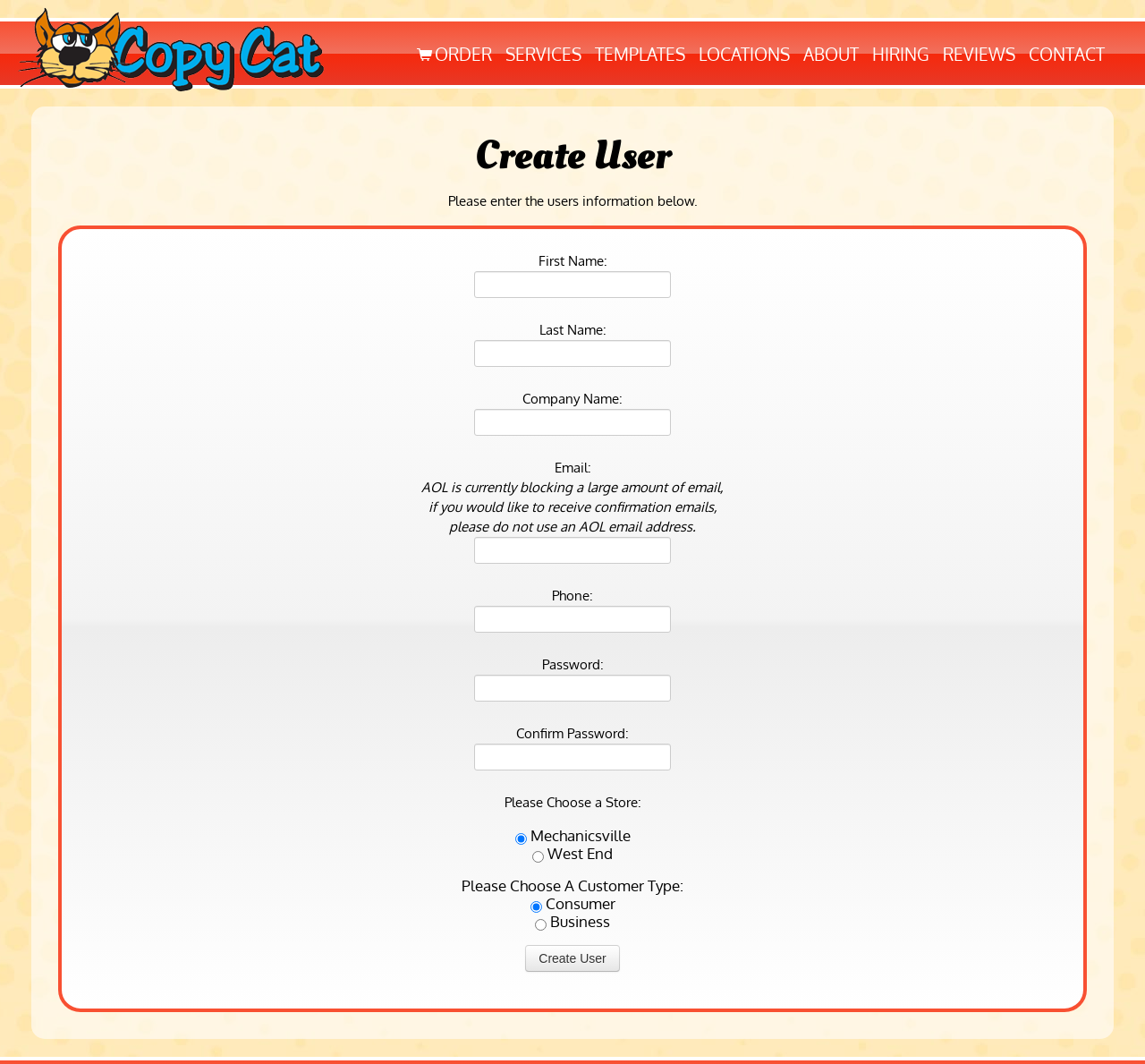Based on the element description "parent_node: Email: name="email"", predict the bounding box coordinates of the UI element.

[0.414, 0.505, 0.586, 0.53]